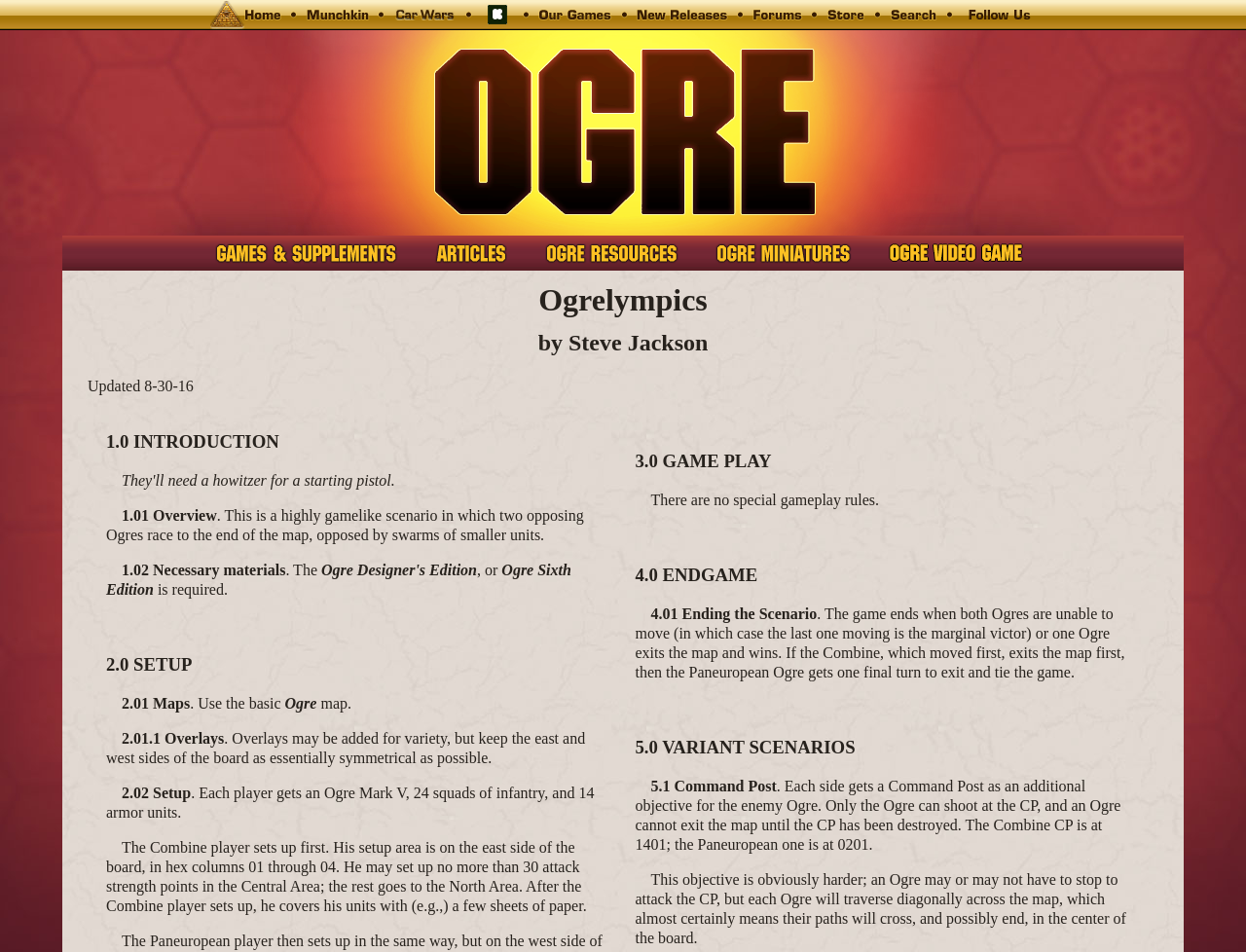Please respond in a single word or phrase: 
What is the objective of the Command Post variant scenario?

Destroy the enemy's Command Post